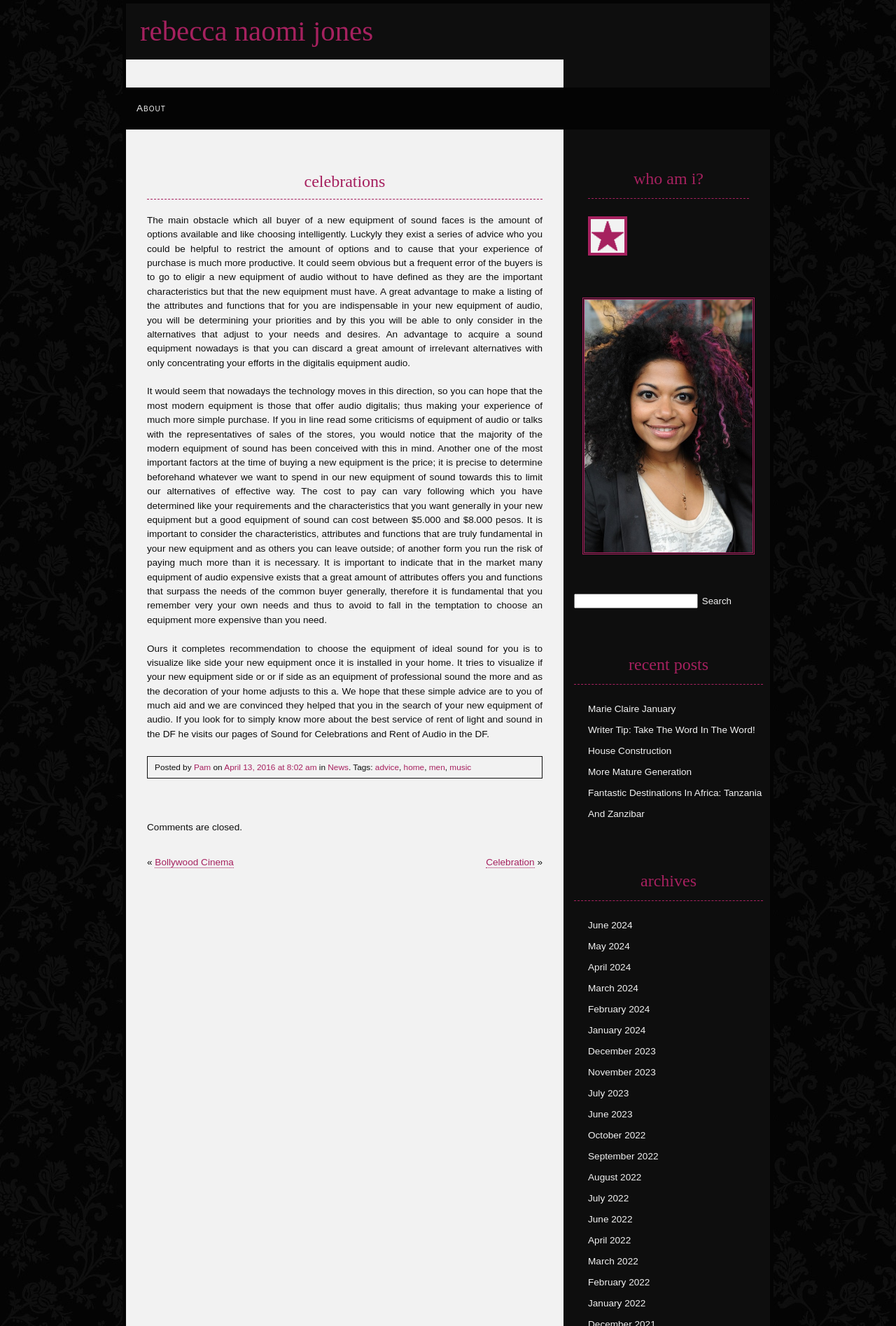Look at the image and write a detailed answer to the question: 
What is the category of the article 'Fantastic Destinations In Africa: Tanzania And Zanzibar'?

The article 'Fantastic Destinations In Africa: Tanzania And Zanzibar' is categorized under 'News', as indicated by the link 'News' next to the article title.